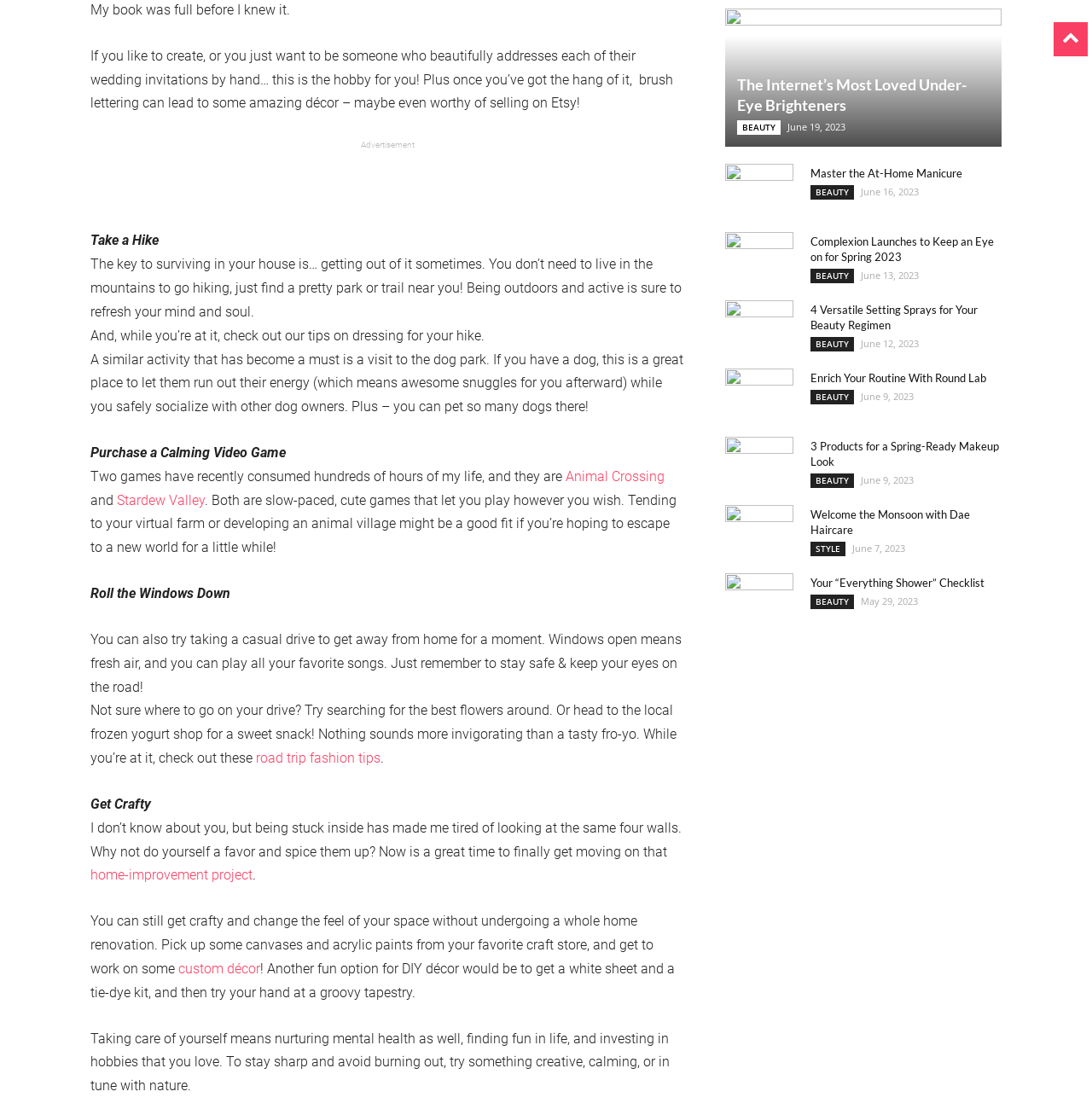What is the theme of the DIY decor mentioned in the webpage?
Based on the screenshot, respond with a single word or phrase.

Custom and groovy